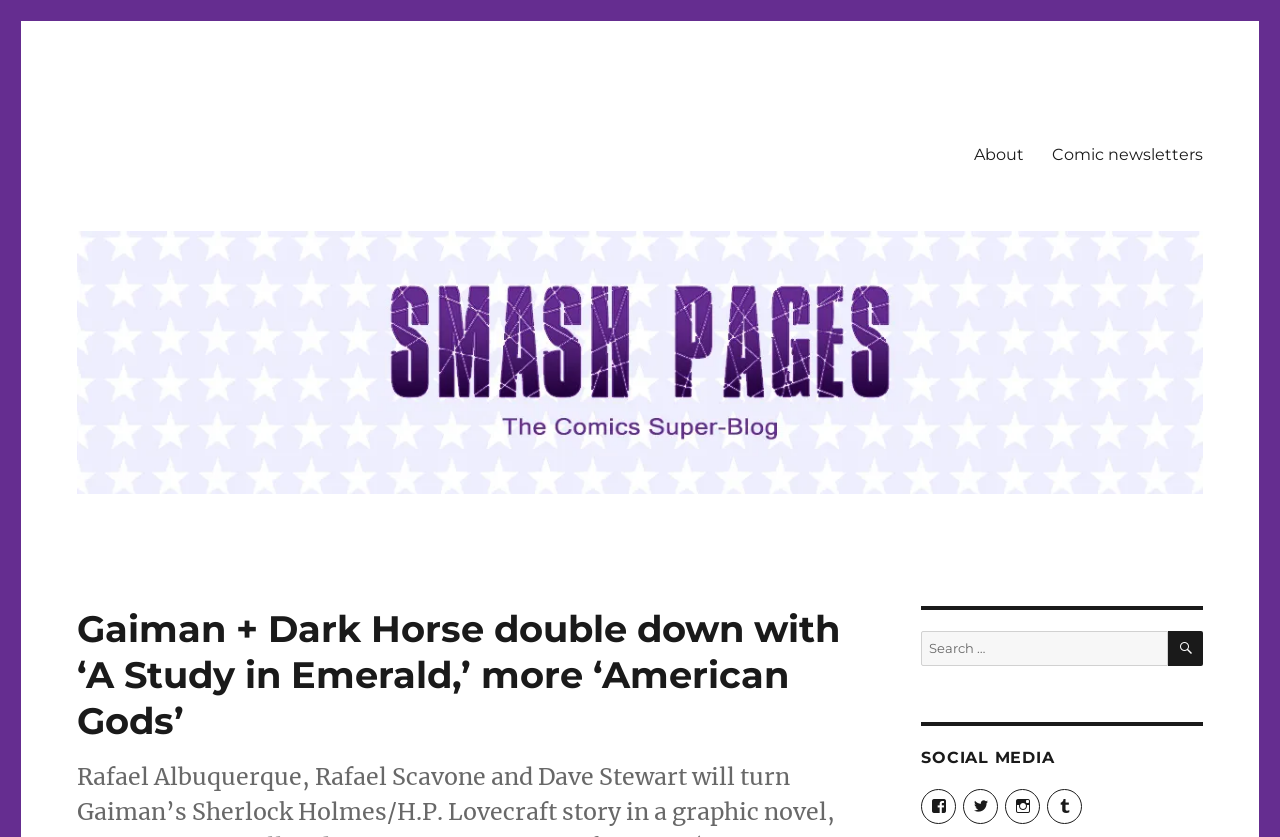Refer to the image and offer a detailed explanation in response to the question: How many social media platforms are listed?

I counted the number of social media links listed under the 'SOCIAL MEDIA' heading, which are Facebook, Twitter, Instagram, and Tumblr, making a total of 4 platforms.